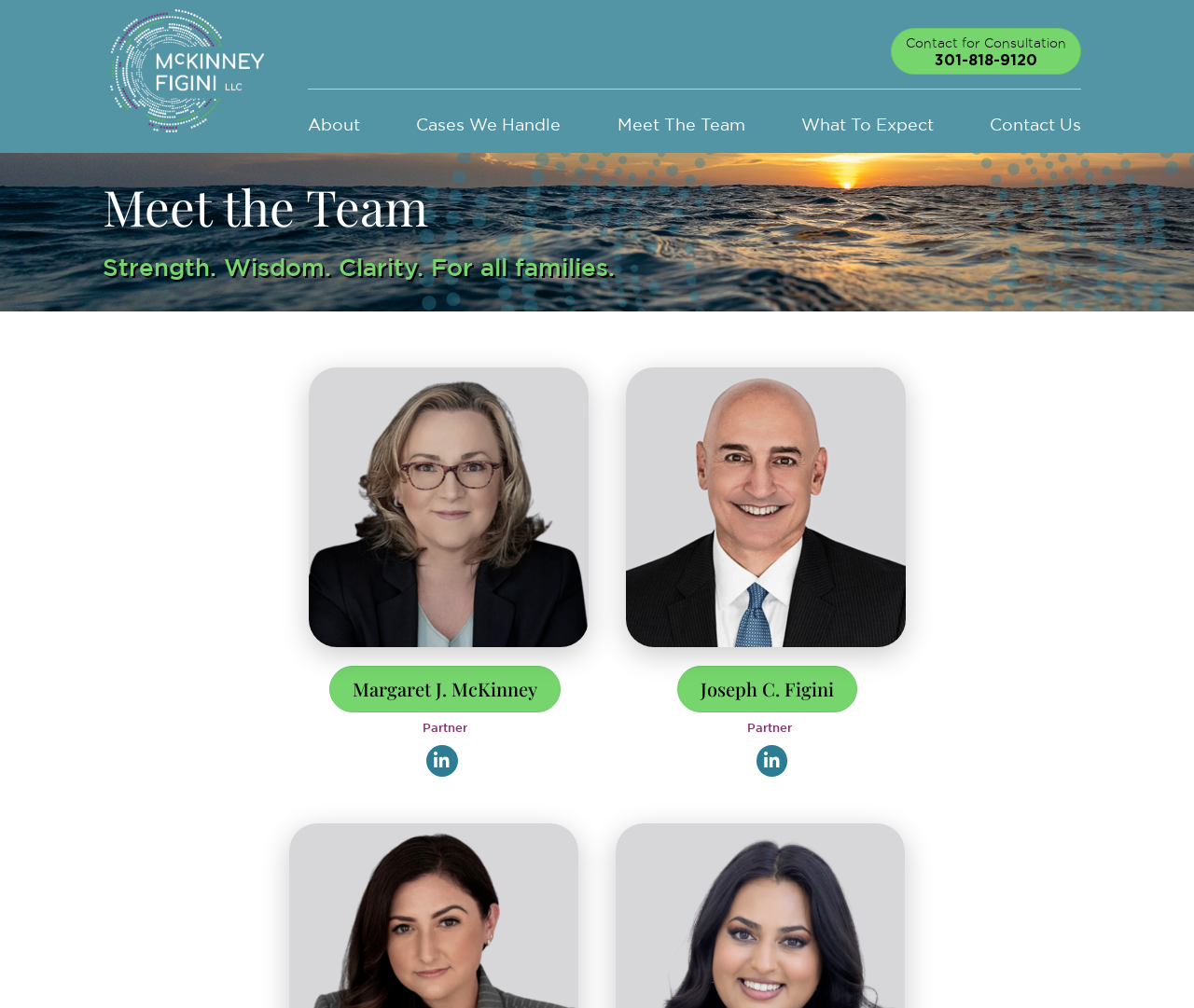How many team members are listed on the webpage?
Ensure your answer is thorough and detailed.

By examining the webpage, we can see that there are five team members listed: Margaret J. McKinney, Joseph C. Figini, Mary R. Likos, Neemi Patel, and Krestha Apostol. They are all listed with their names and titles.